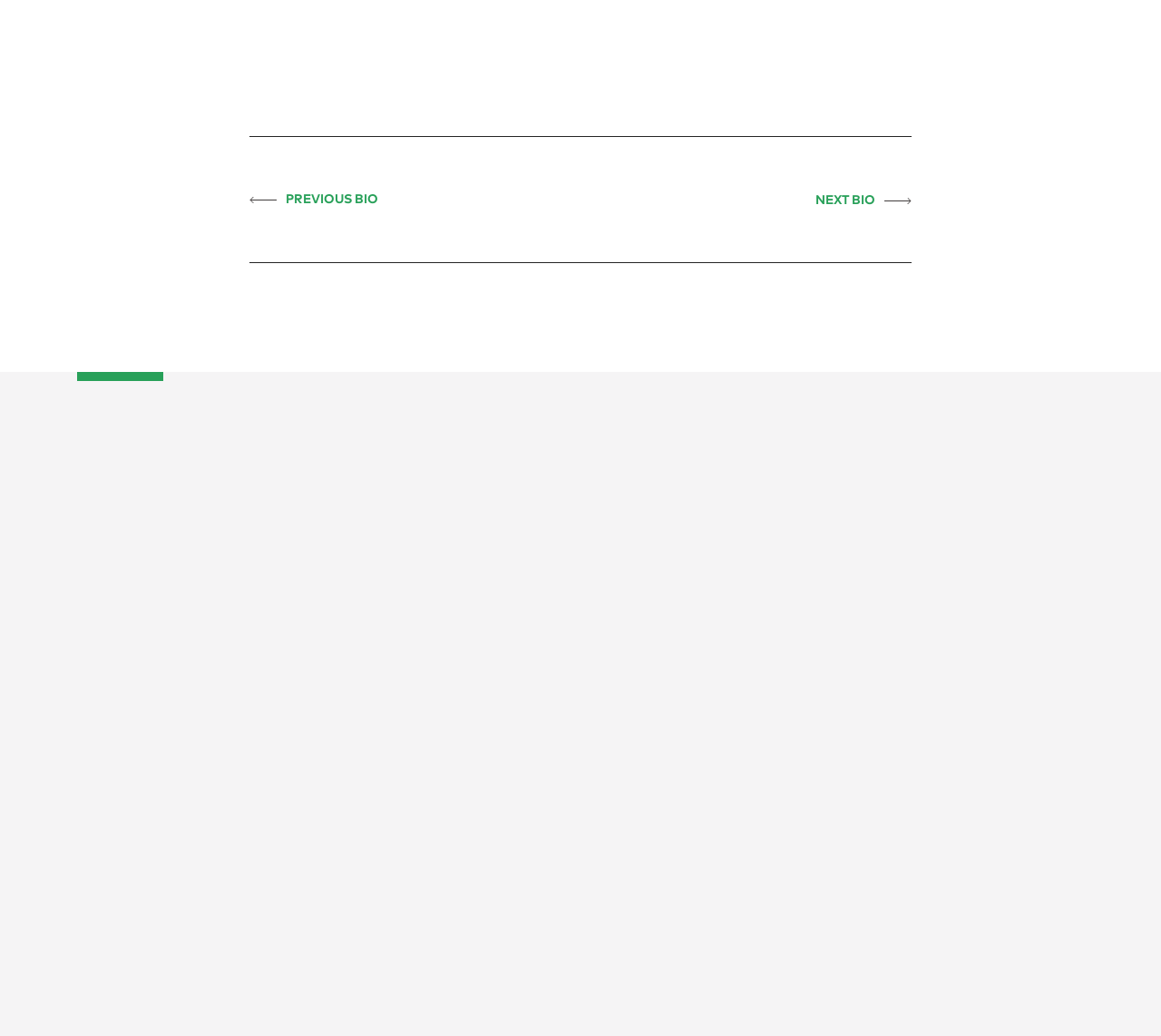Identify the bounding box coordinates for the element that needs to be clicked to fulfill this instruction: "Read 'Calico Stories'". Provide the coordinates in the format of four float numbers between 0 and 1: [left, top, right, bottom].

[0.485, 0.667, 0.56, 0.683]